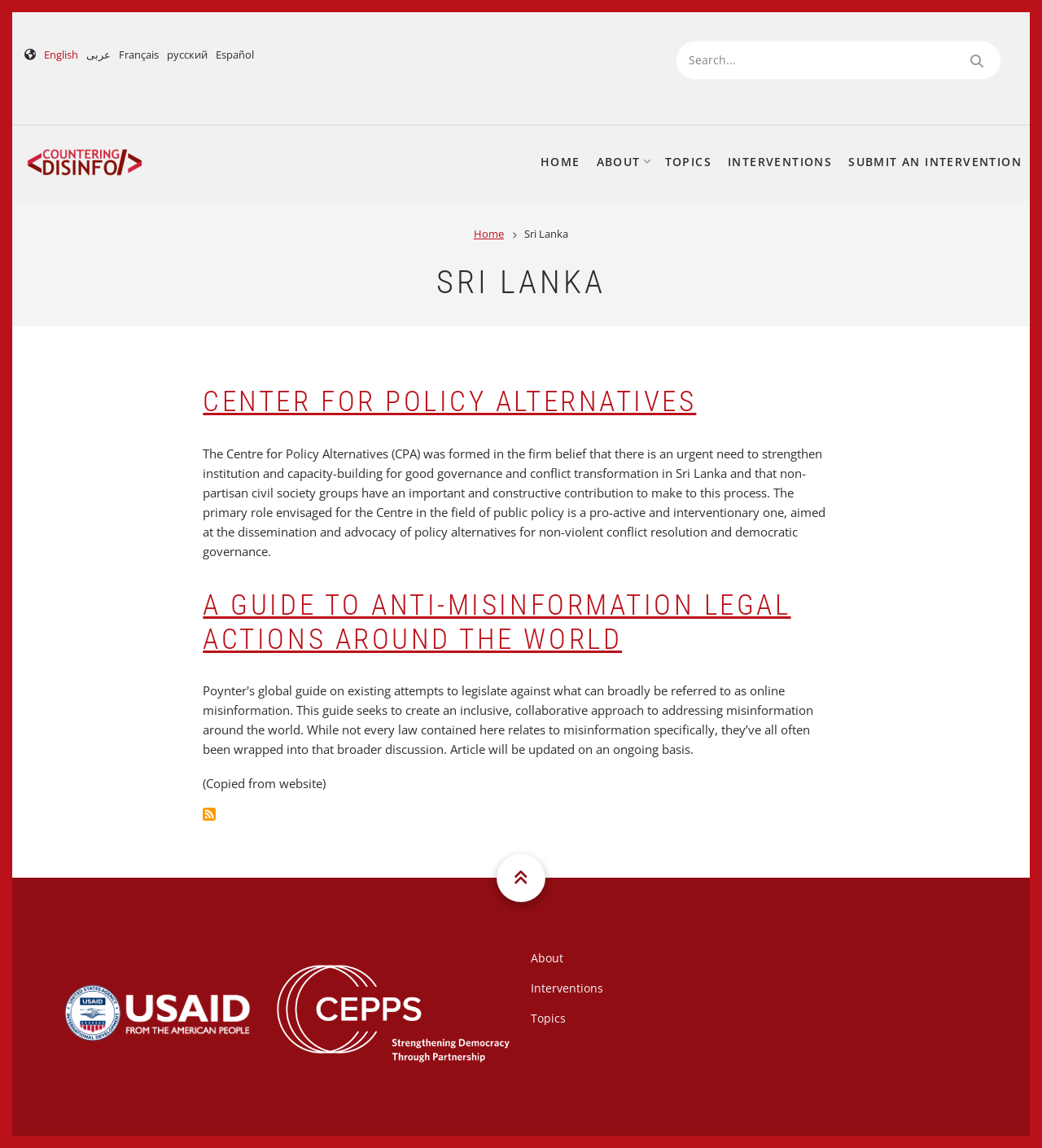What is the name of the organization mentioned in the first article? Based on the image, give a response in one word or a short phrase.

Centre for Policy Alternatives